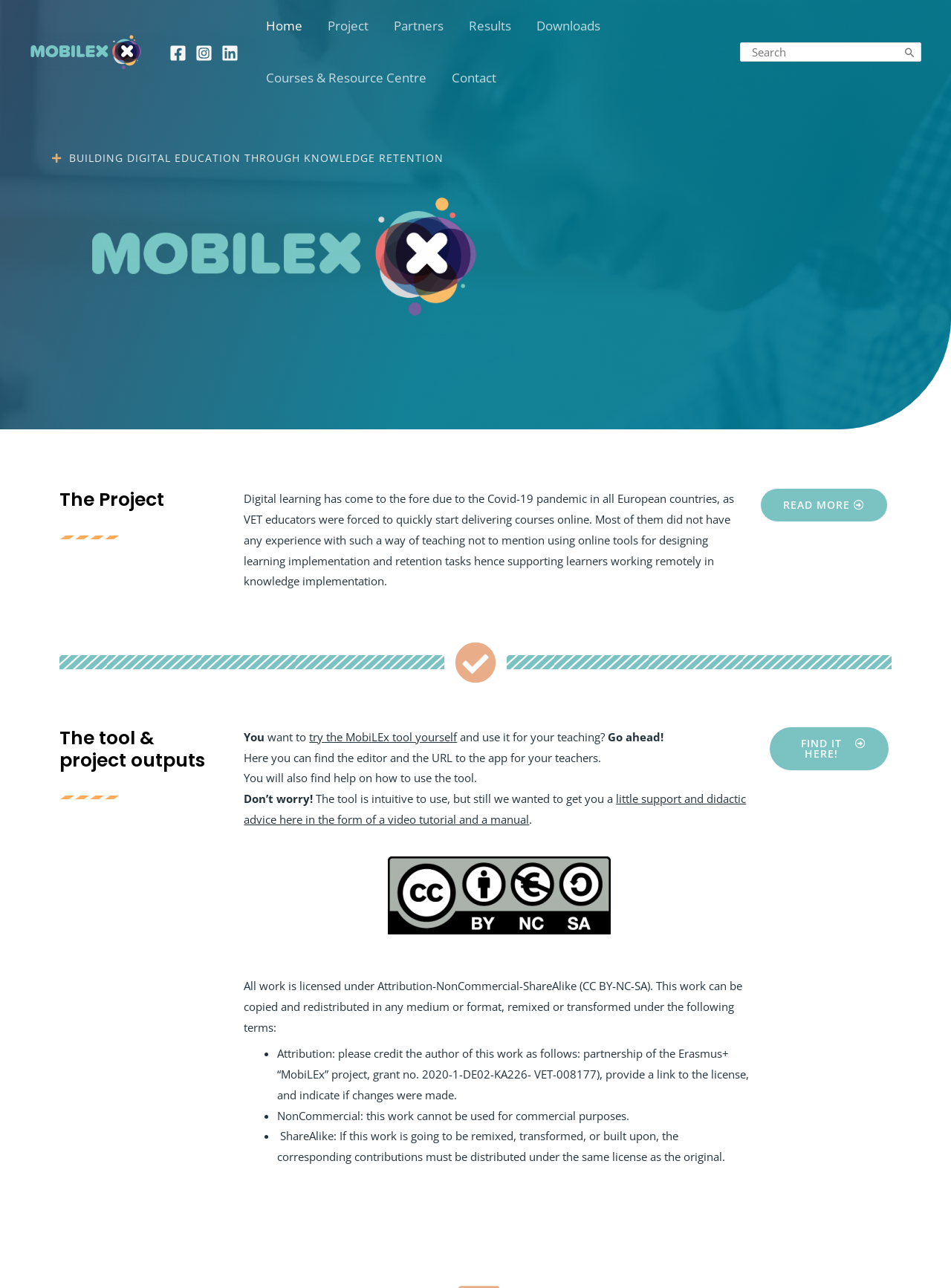Answer succinctly with a single word or phrase:
What is the license for the work?

CC BY-NC-SA